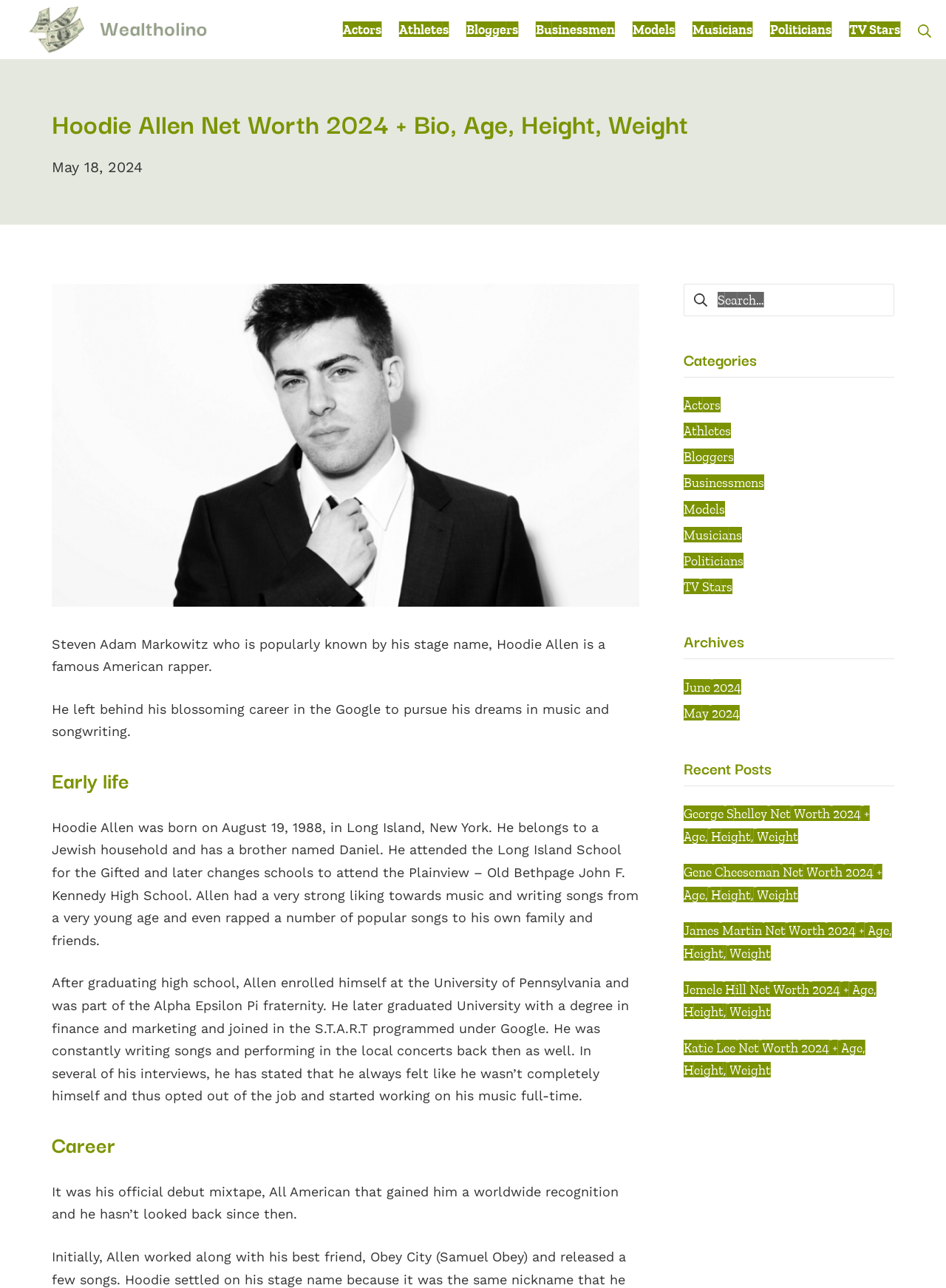What categories are available on this webpage?
Based on the visual content, answer with a single word or a brief phrase.

Actors, Athletes, Bloggers, etc.